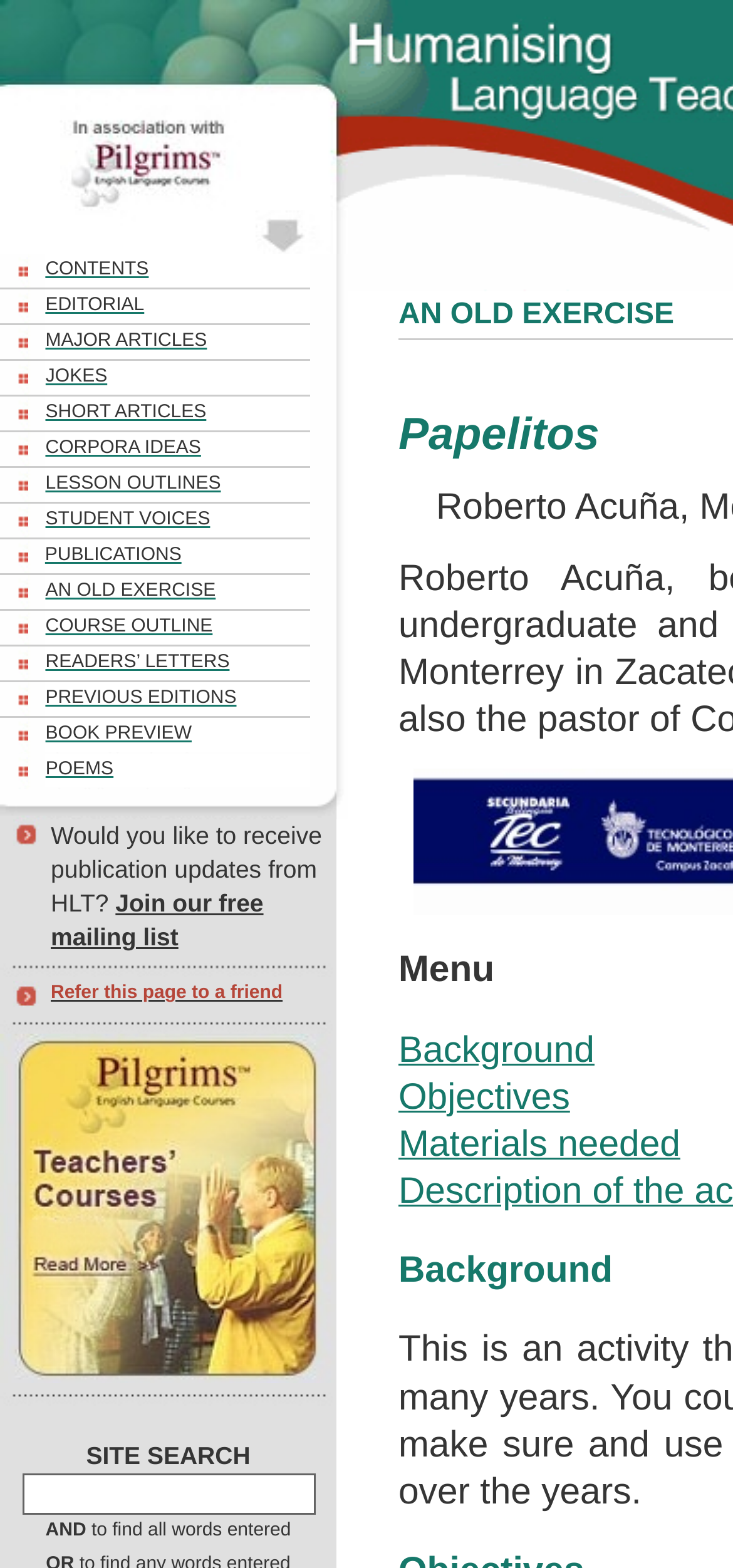Using the webpage screenshot, find the UI element described by BOOK PREVIEW. Provide the bounding box coordinates in the format (top-left x, top-left y, bottom-right x, bottom-right y), ensuring all values are floating point numbers between 0 and 1.

[0.062, 0.457, 0.261, 0.475]